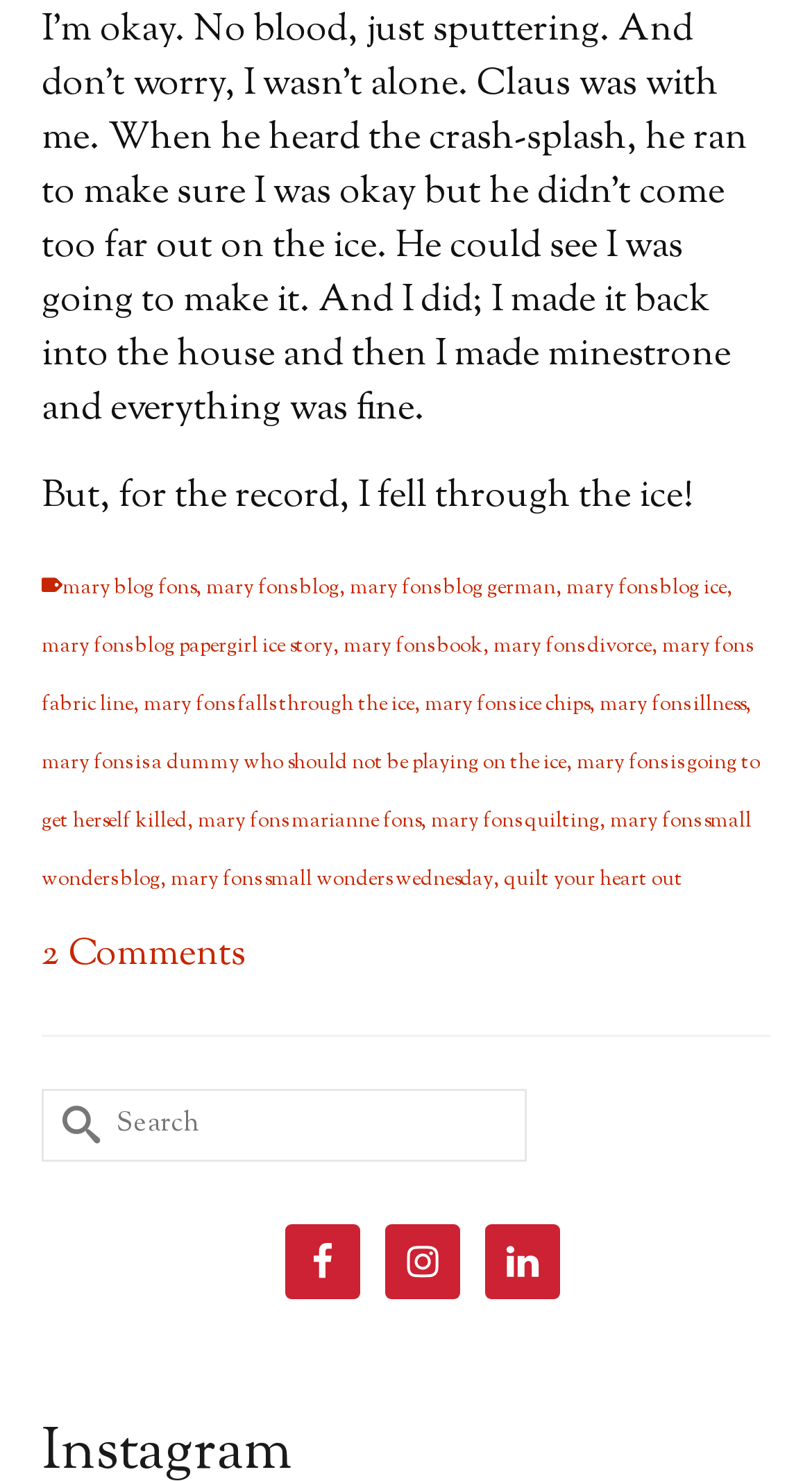What is the author's experience on the ice?
Please answer the question as detailed as possible.

The author shares a personal experience of falling through the ice, which is mentioned in the first two StaticText elements at the top of the webpage.